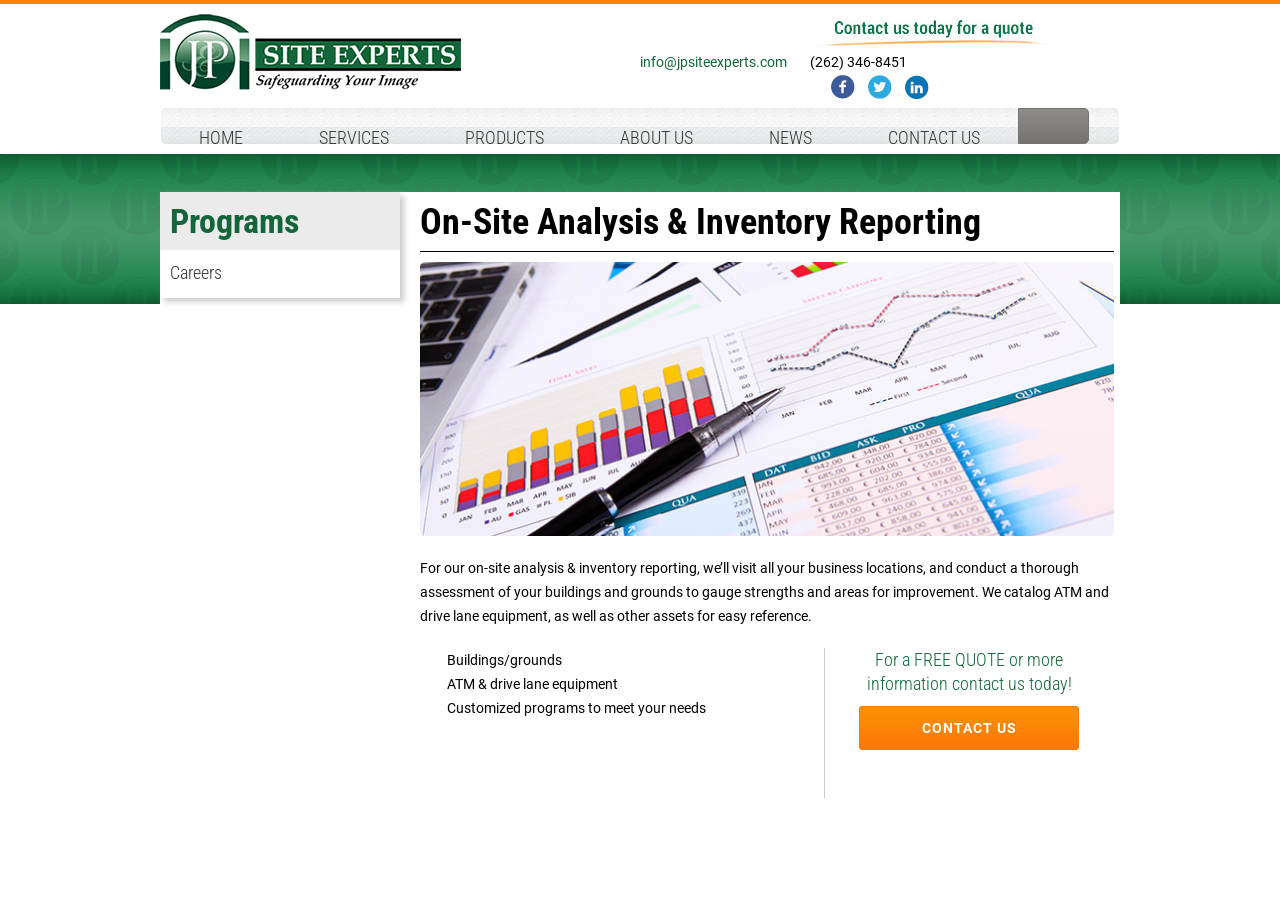Given the description "PRODUCTS", provide the bounding box coordinates of the corresponding UI element.

[0.334, 0.133, 0.455, 0.173]